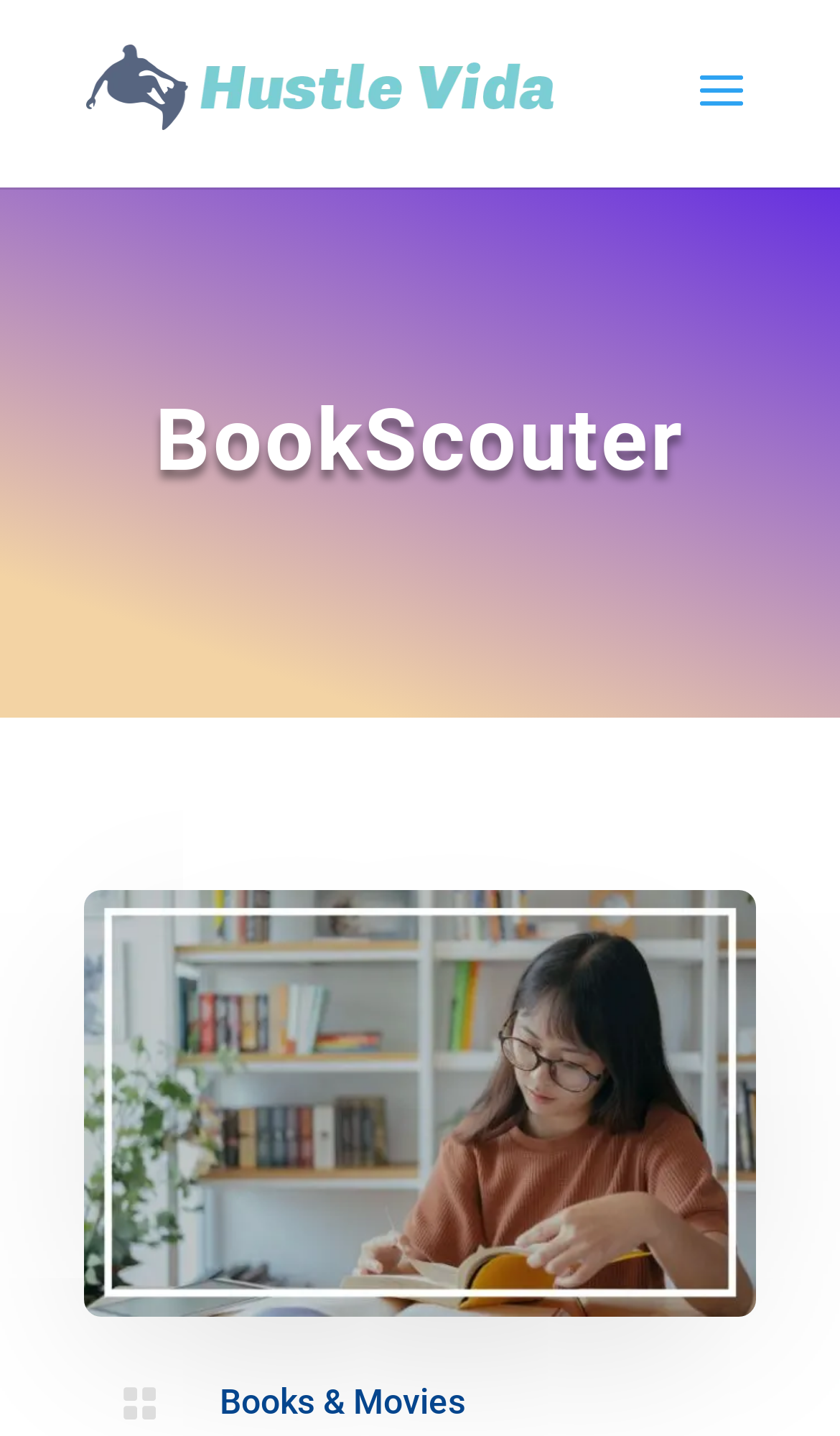Determine the bounding box for the UI element that matches this description: "Books & Movies".

[0.262, 0.961, 0.554, 0.99]